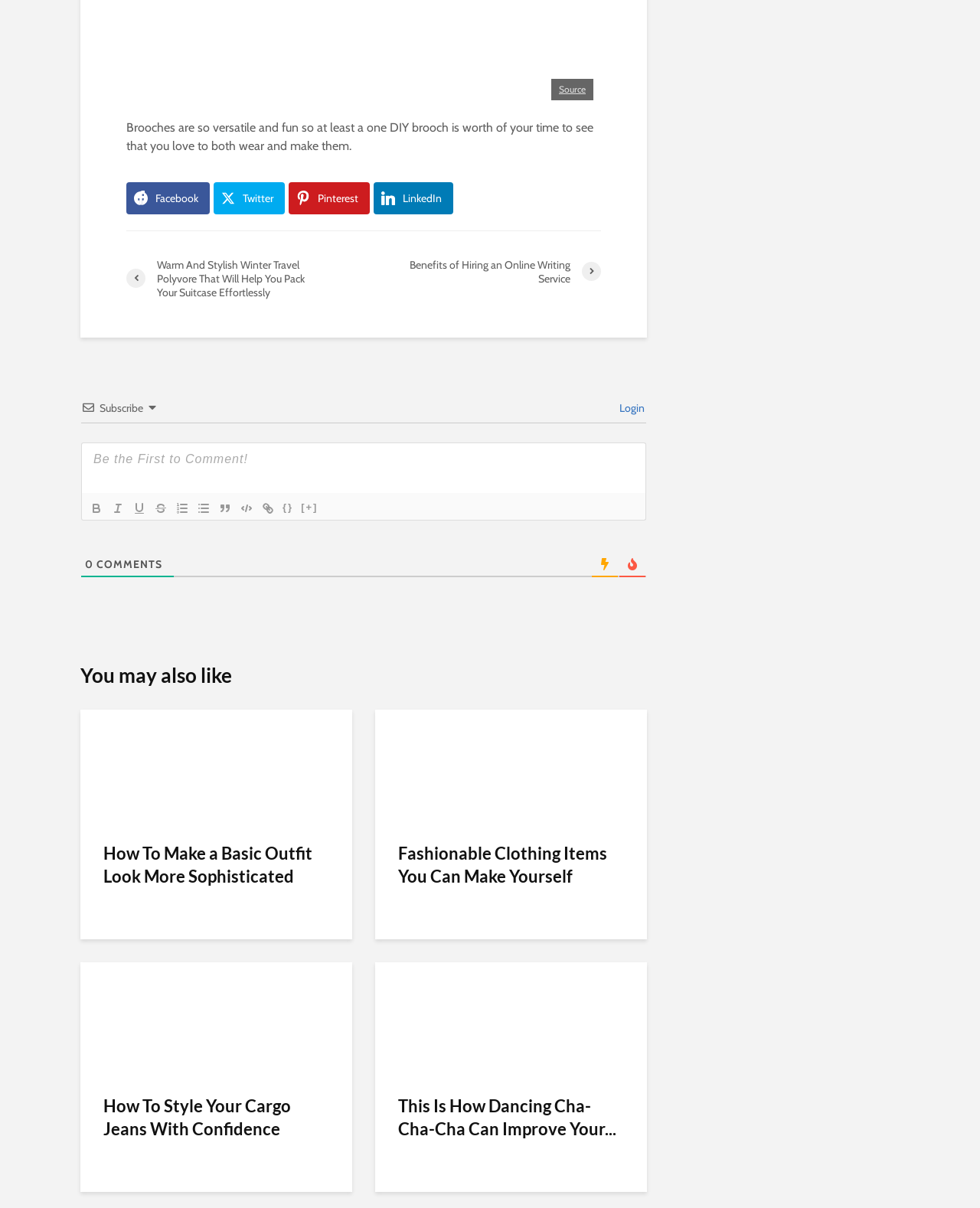Determine the bounding box coordinates of the element that should be clicked to execute the following command: "Login to the website".

[0.628, 0.332, 0.658, 0.343]